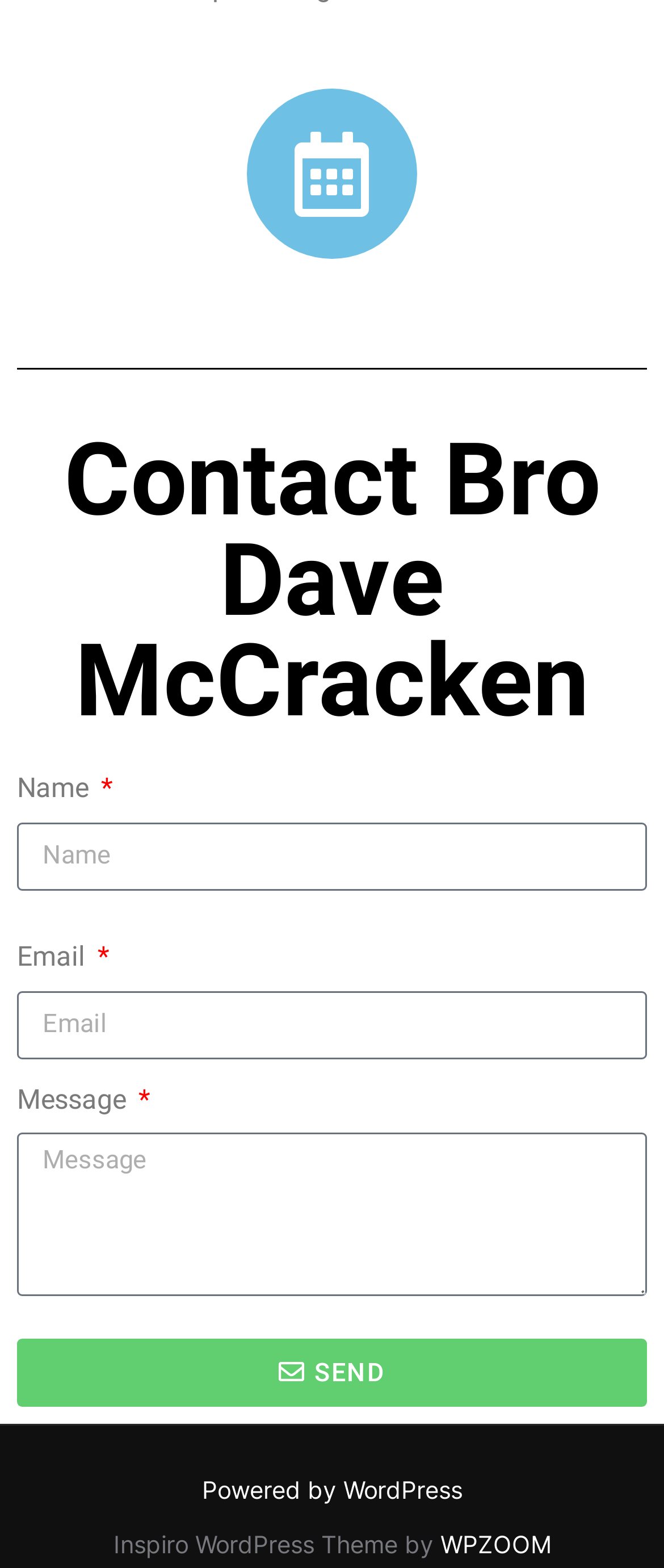Reply to the question with a brief word or phrase: What is the text on the button?

SEND